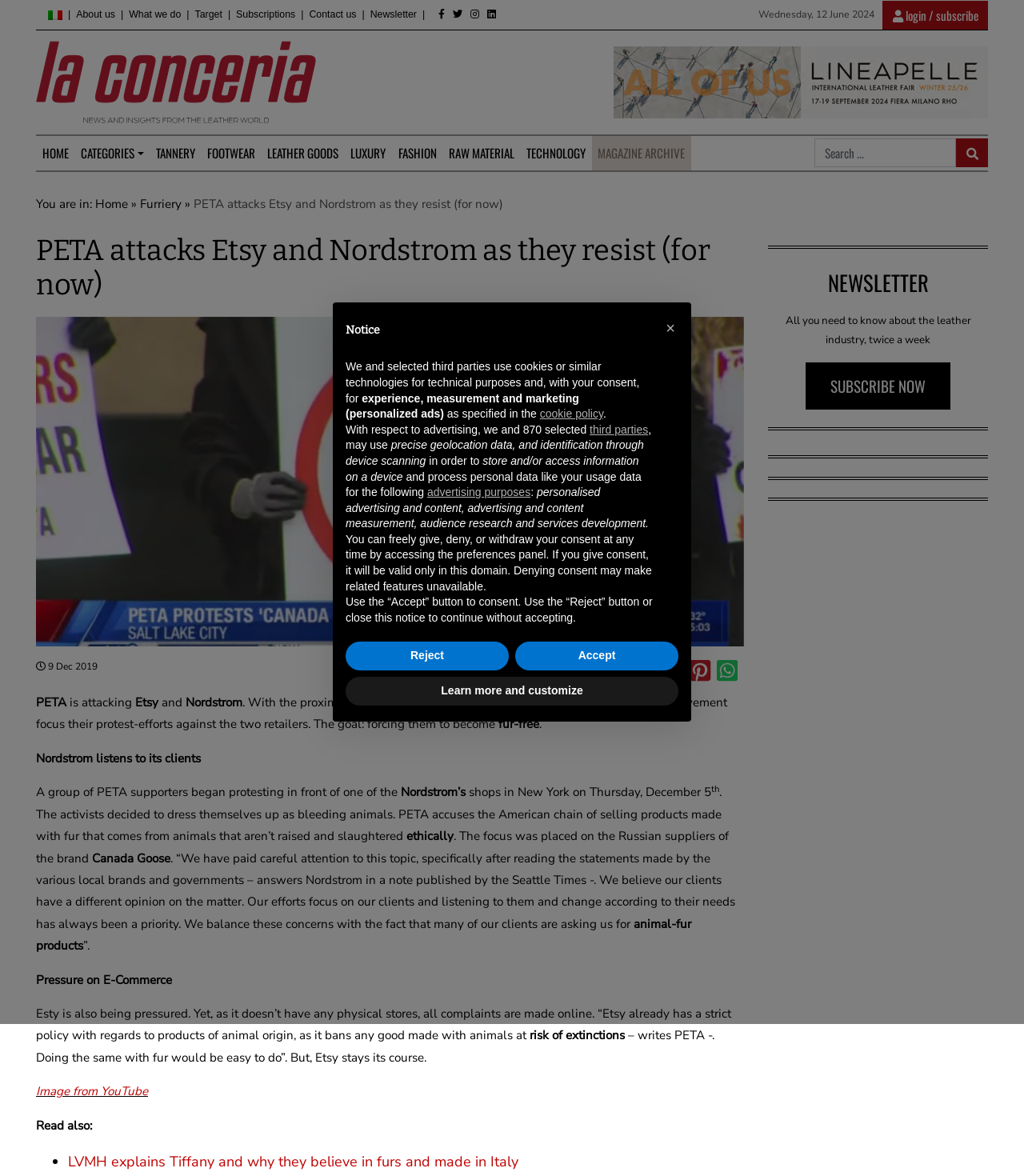Please specify the bounding box coordinates of the region to click in order to perform the following instruction: "Search for something".

[0.796, 0.118, 0.965, 0.142]